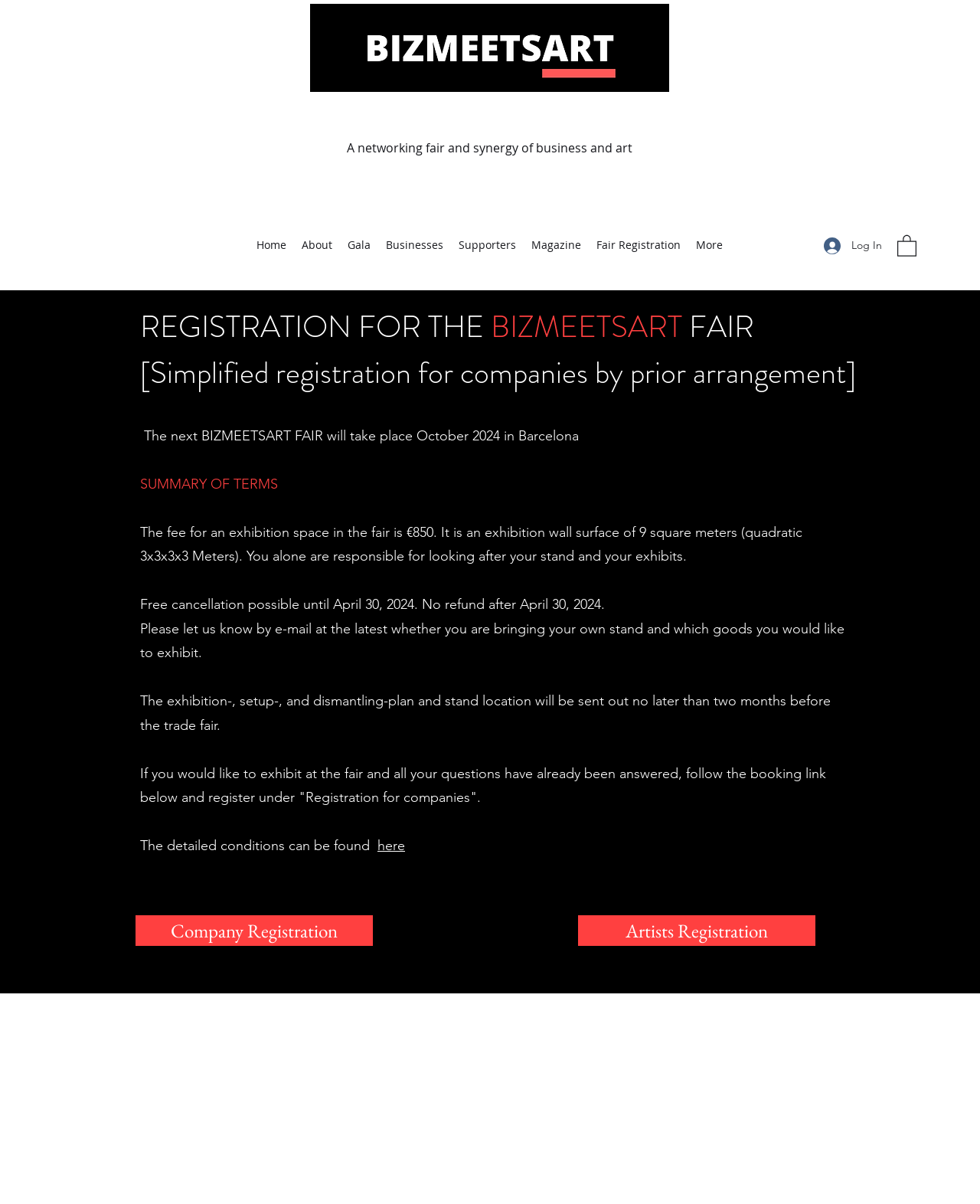What is the main heading displayed on the webpage? Please provide the text.

REGISTRATION FOR THE BIZMEETSART FAIR